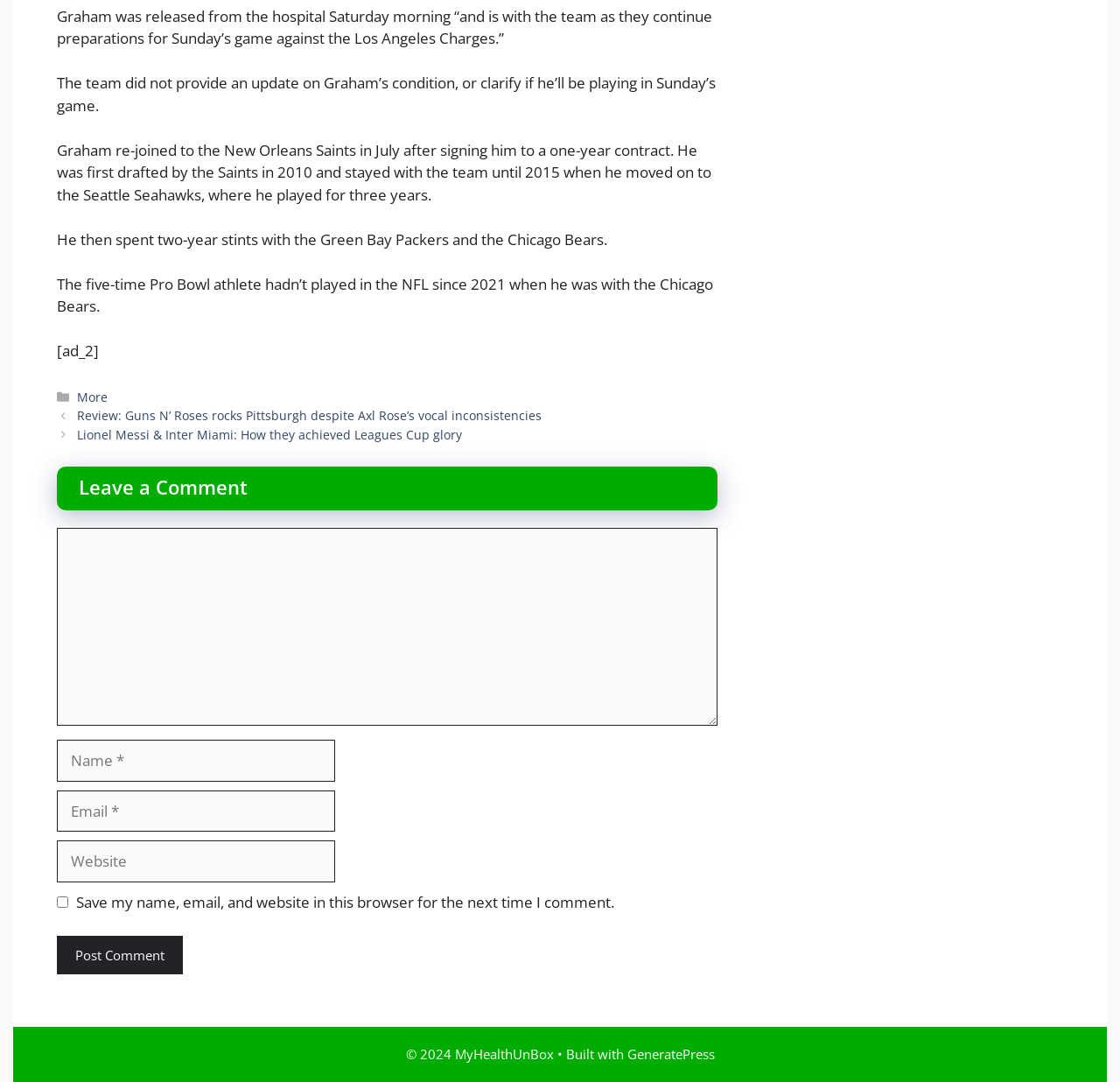Determine the bounding box for the described HTML element: "Die Schriften der Kirchenväter". Ensure the coordinates are four float numbers between 0 and 1 in the format [left, top, right, bottom].

None